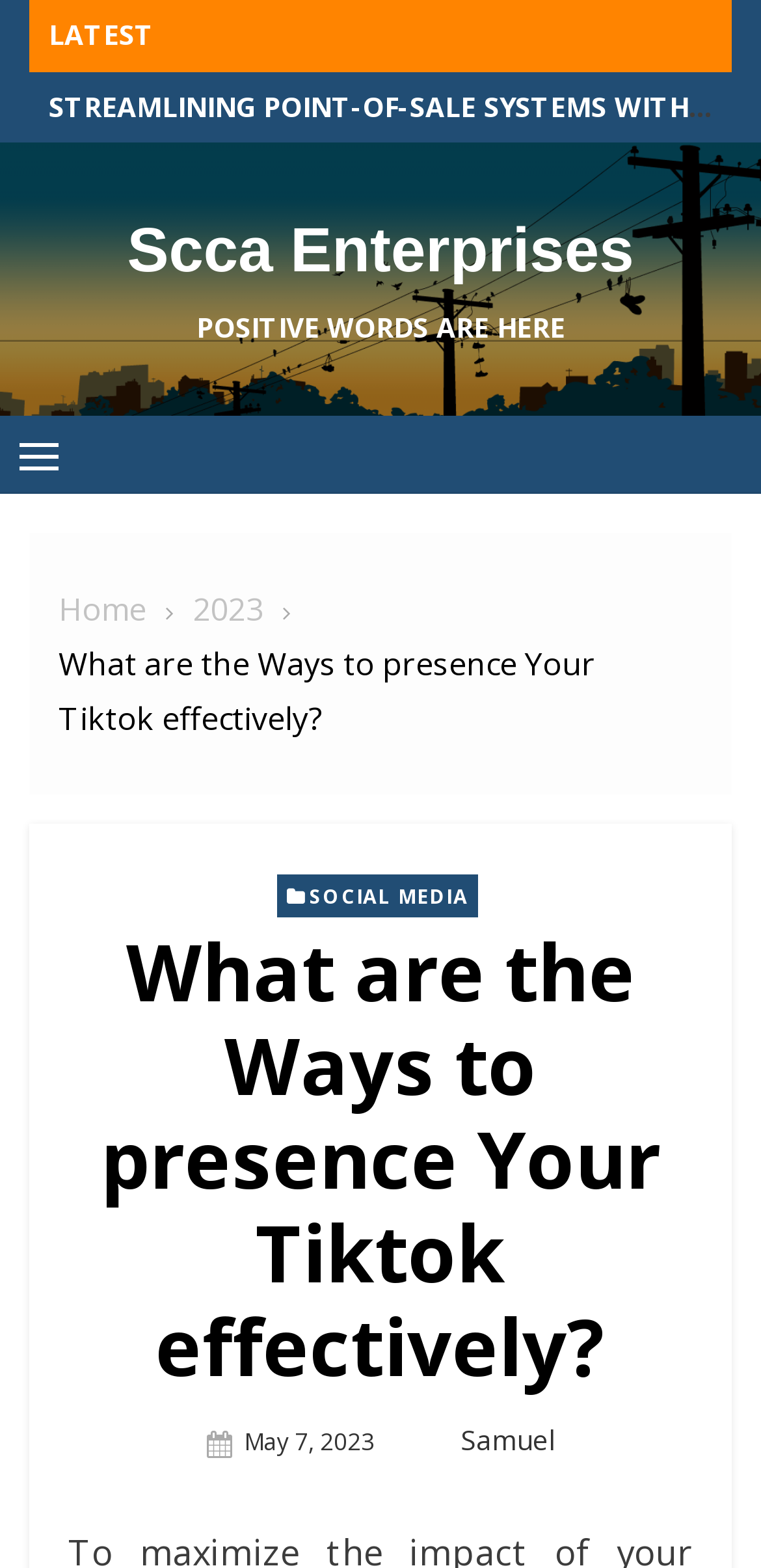What is the topic of the article?
Answer the question with a detailed and thorough explanation.

I determined the topic of the article by looking at the title 'What are the Ways to presence Your Tiktok effectively?' which indicates that the article is about ways to increase one's presence on Tiktok.